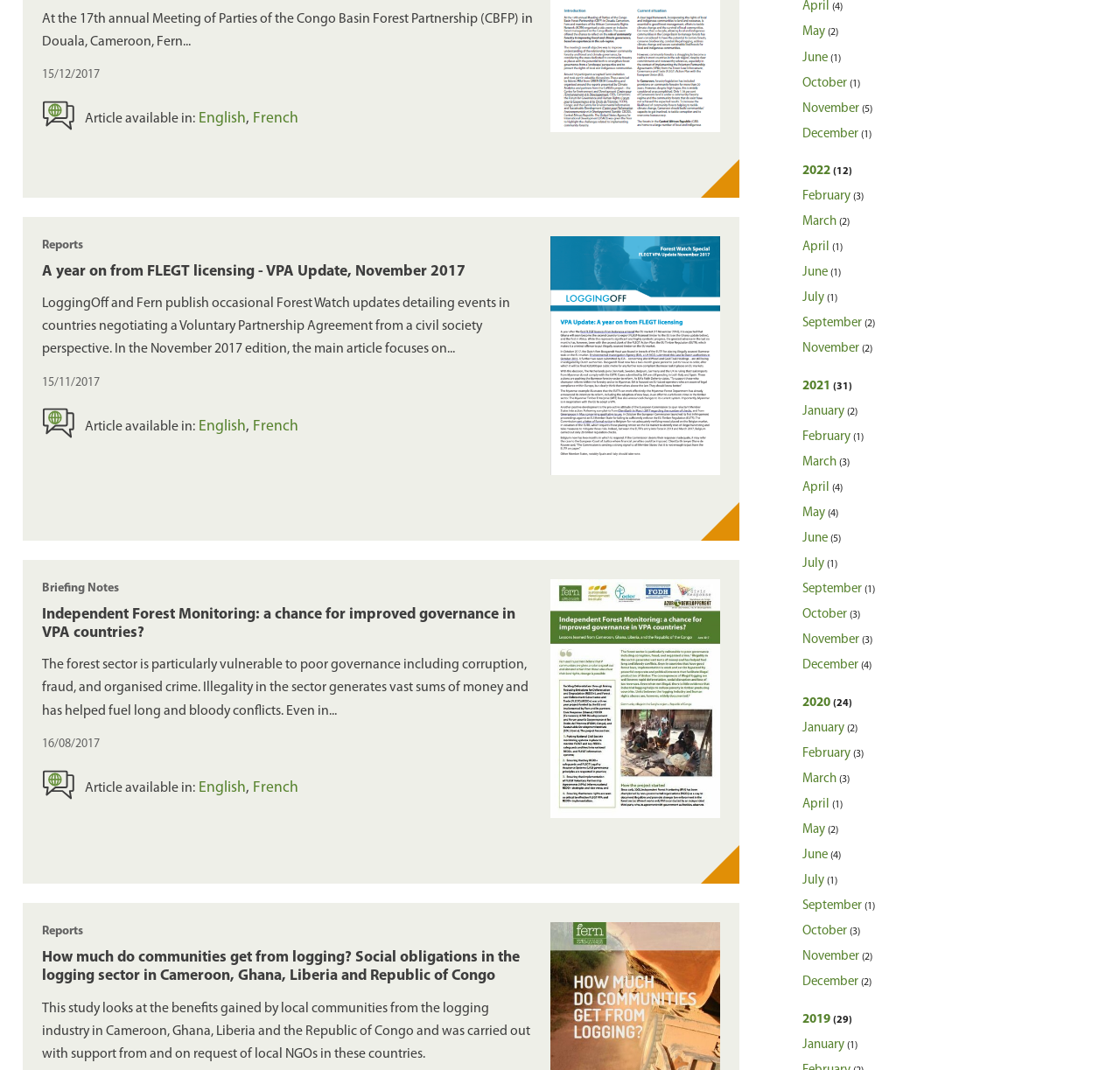How many languages are available for the article 'Independent Forest Monitoring: a chance for improved governance in VPA countries?'? Based on the image, give a response in one word or a short phrase.

2